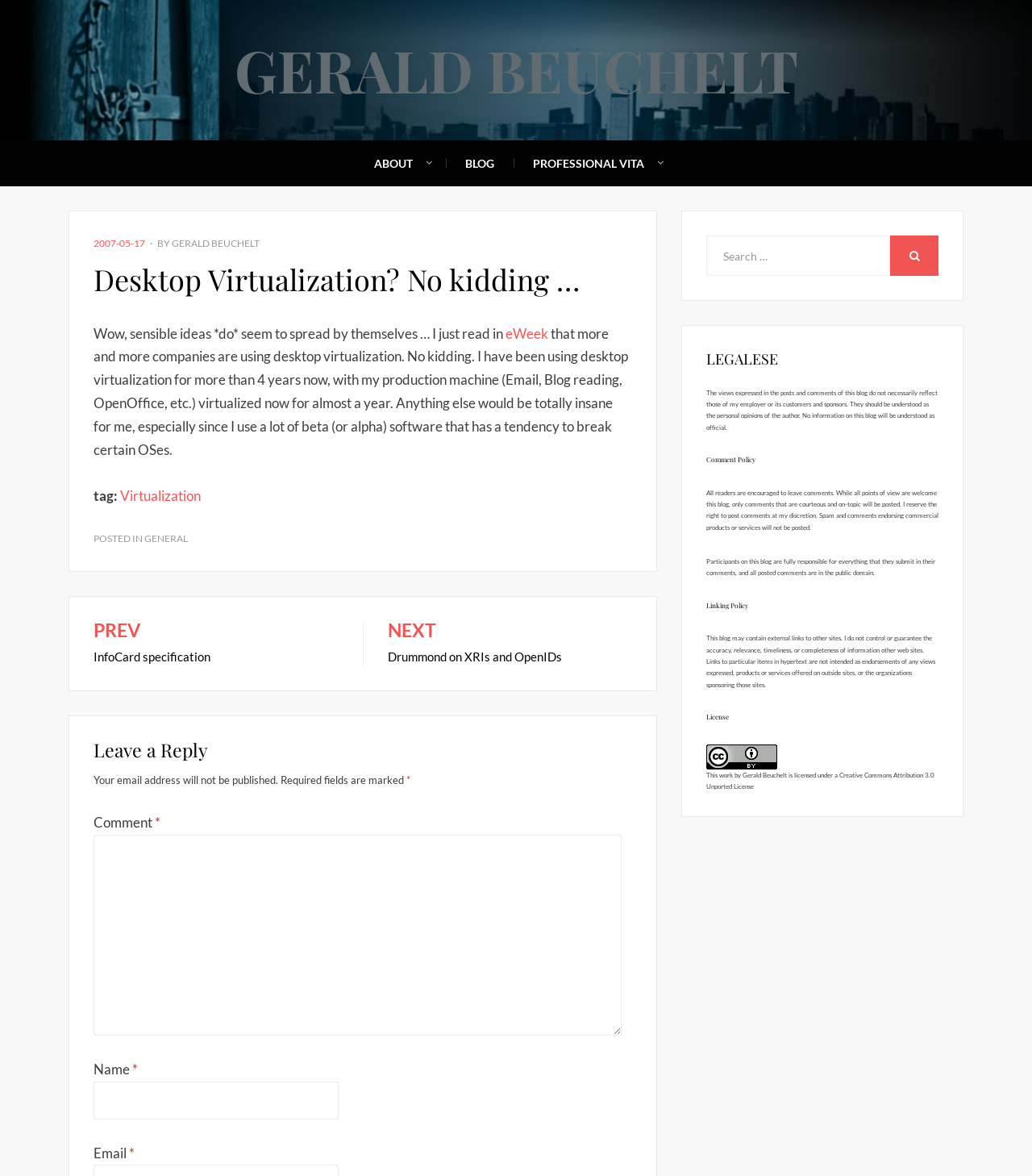Offer a detailed account of what is visible on the webpage.

This webpage is a blog post titled "Desktop Virtualization? No kidding …" by Gerald Beuchelt. At the top, there is a heading with the author's name, "GERALD BEUCHELT", which is also a link. Below it, there are three links: "ABOUT", "BLOG", and "PROFESSIONAL VITA".

The main content of the blog post is an article with a heading "Desktop Virtualization? No kidding …". The article starts with a brief introduction, followed by a paragraph discussing the use of desktop virtualization. There are also links to "eWeek" and "Virtualization" within the text.

On the right side of the page, there is a navigation section with links to "Posts" and a search bar. Below the search bar, there are three sections: "LEGALESE", "Comment Policy", and "Linking Policy", each with a heading and a paragraph of text. There is also a "License" section with a link to "Creative Commons License" and an image of the license logo.

At the bottom of the page, there is a comment section with a heading "Leave a Reply". It includes a text box for comments, as well as fields for name and email. There are also several static text elements, including "Your email address will not be published" and "Required fields are marked *".

Overall, the webpage has a simple layout with a focus on the blog post content and additional sections for navigation, search, and legal information.